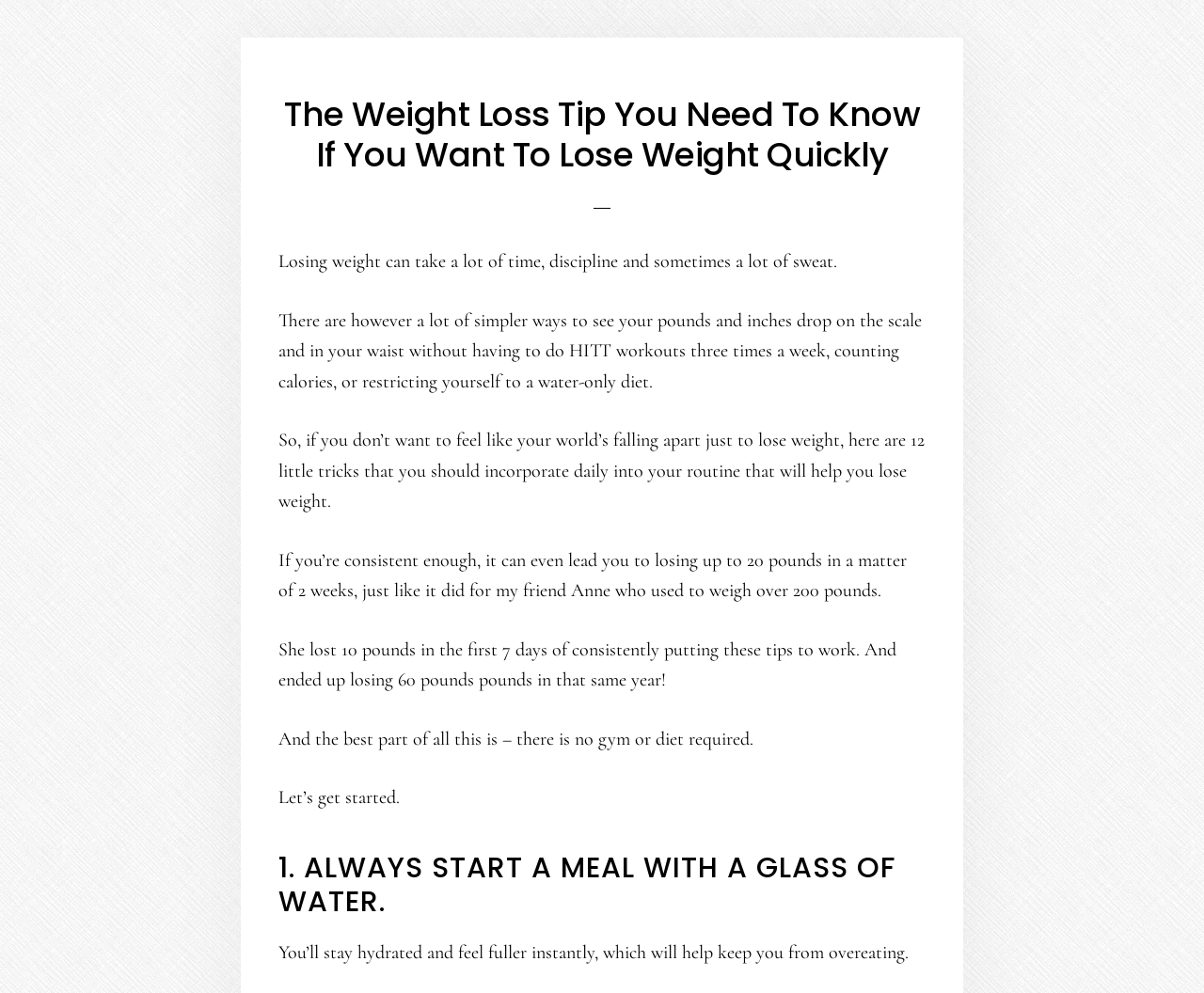Please provide a comprehensive response to the question below by analyzing the image: 
What is the first weight loss tip mentioned?

The first weight loss tip mentioned on the webpage is to always start a meal with a glass of water, as stated in the heading '1. ALWAYS START A MEAL WITH A GLASS OF WATER' and the subsequent sentence 'You’ll stay hydrated and feel fuller instantly, which will help keep you from overeating'.